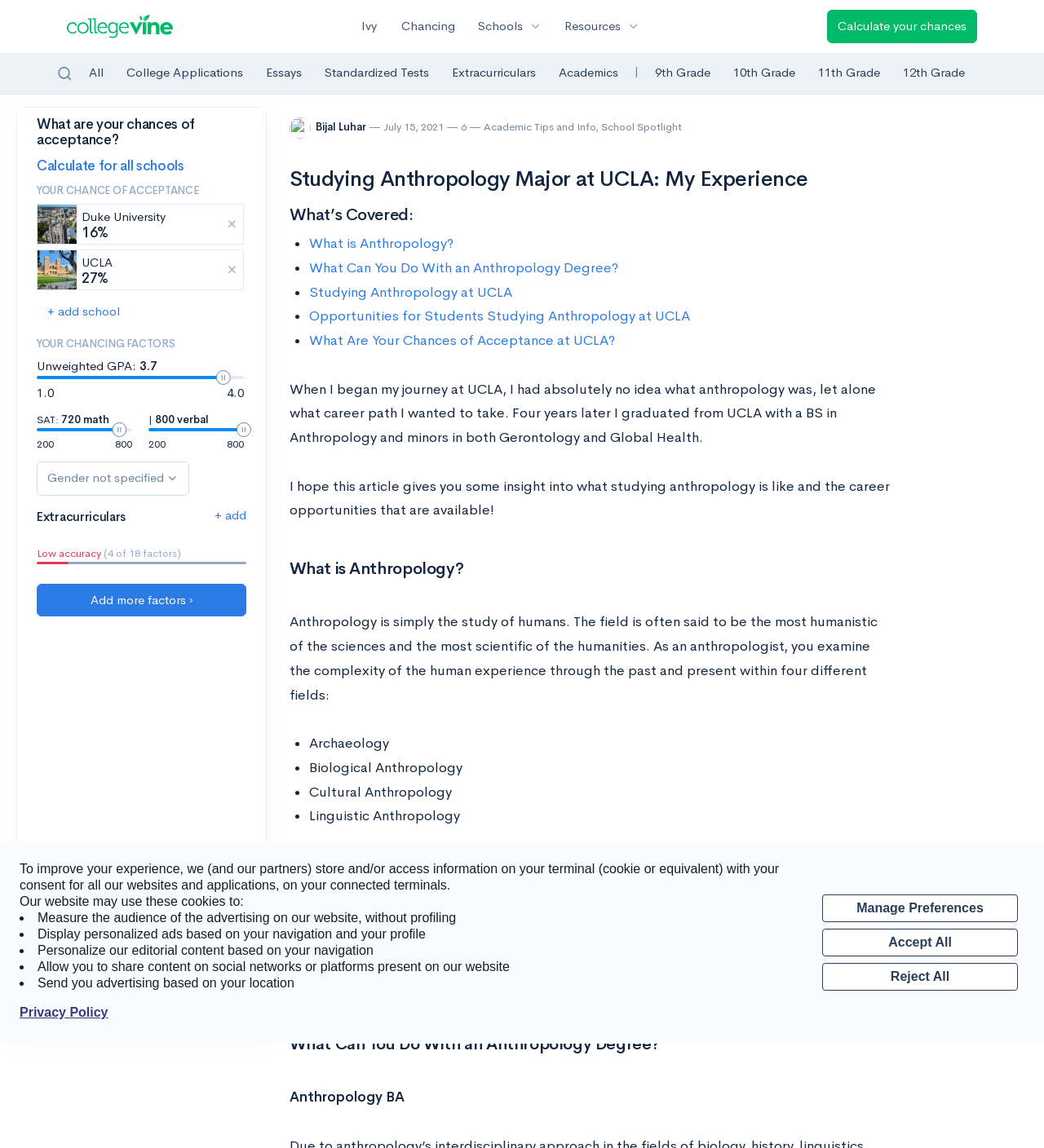Locate the heading on the webpage and return its text.

Studying Anthropology Major at UCLA: My Experience